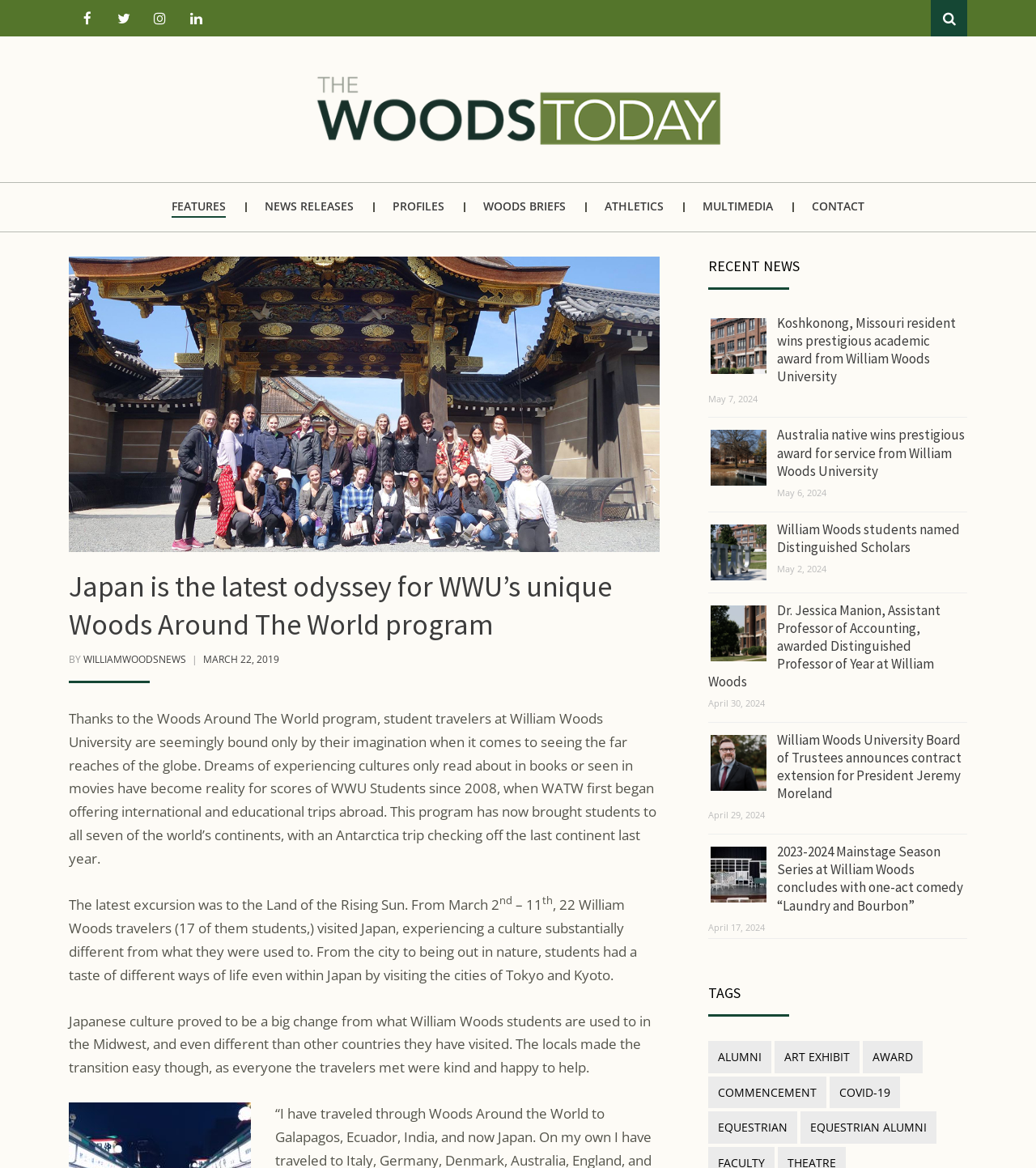Please identify and generate the text content of the webpage's main heading.

Japan is the latest odyssey for WWU’s unique Woods Around The World program